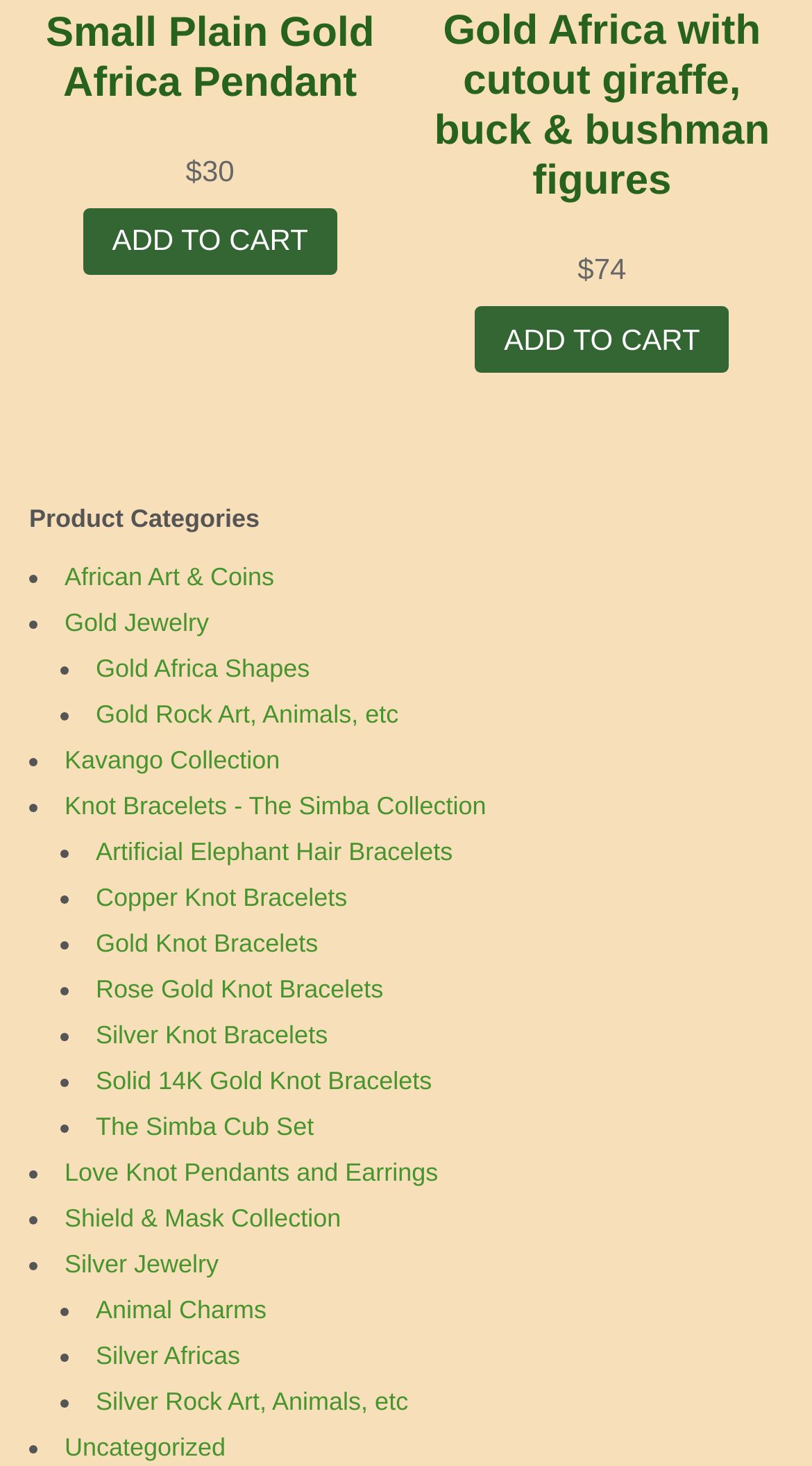What is the text of the second 'ADD TO CART' button?
Based on the image, please offer an in-depth response to the question.

The second 'ADD TO CART' button is located below the heading 'Gold Africa with cutout giraffe, buck & bushman figures', and its text is 'ADD TO CART'.